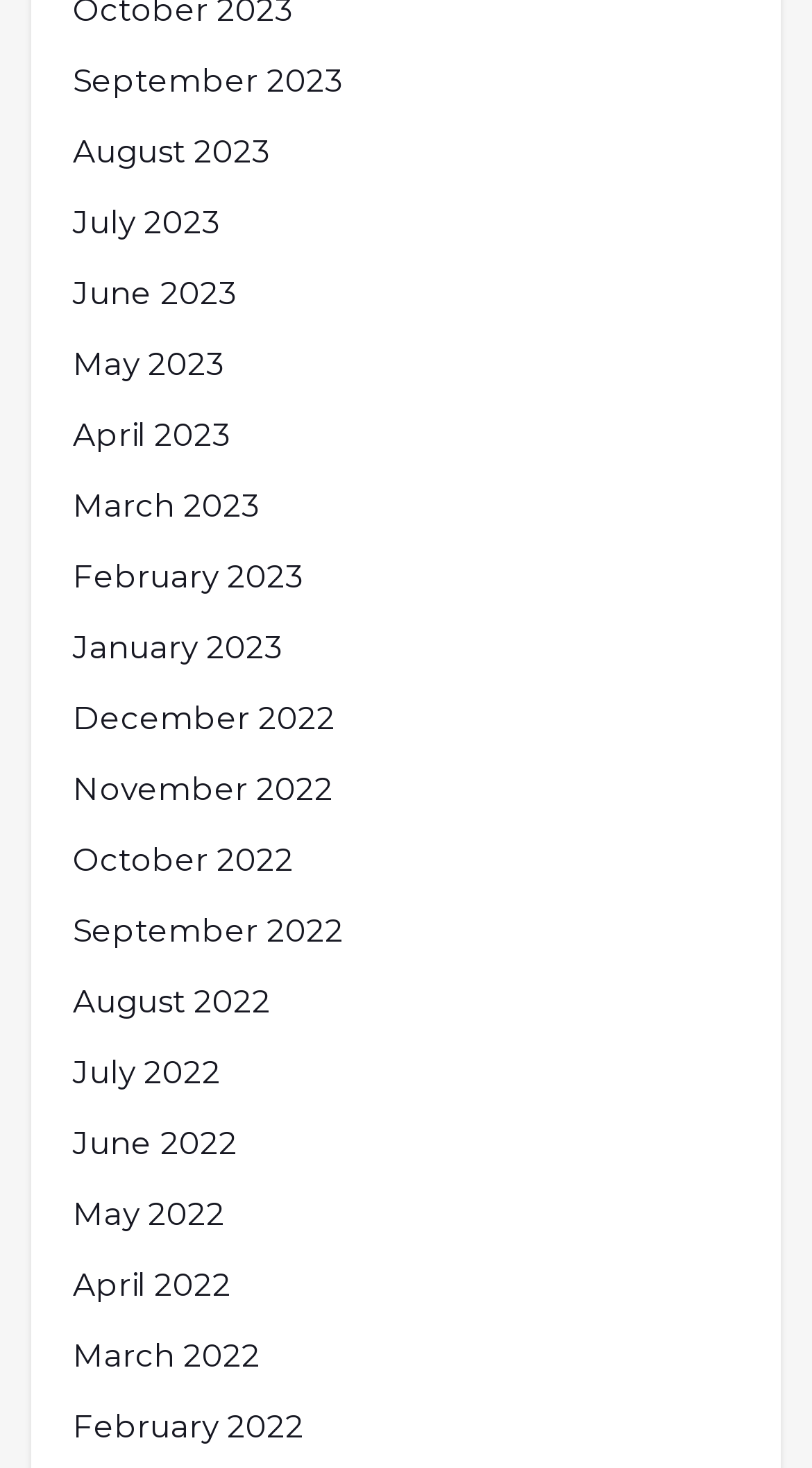Is there a link for the current month?
Refer to the image and provide a one-word or short phrase answer.

Yes